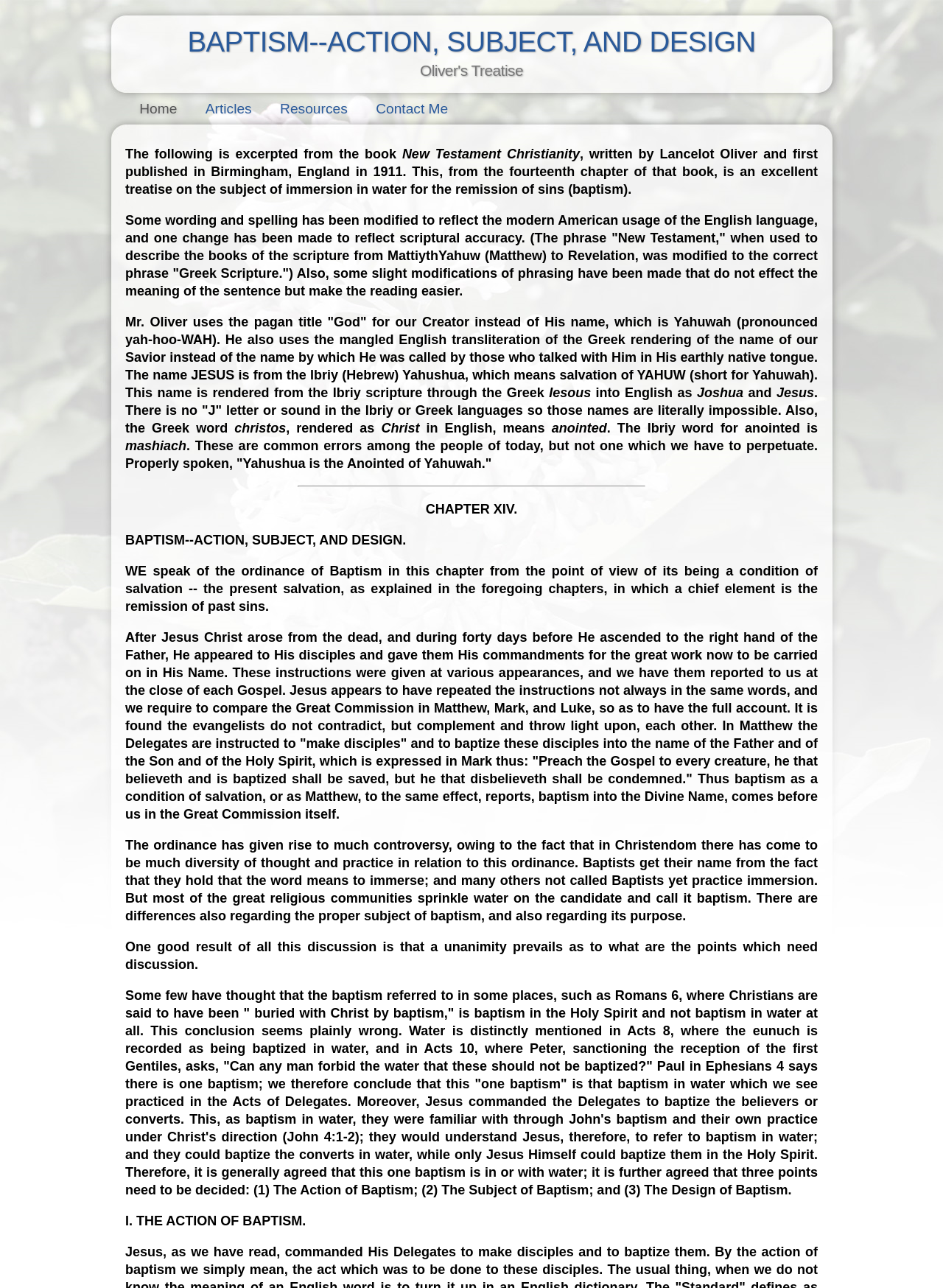How many points need to be decided regarding baptism?
Refer to the image and provide a one-word or short phrase answer.

Three